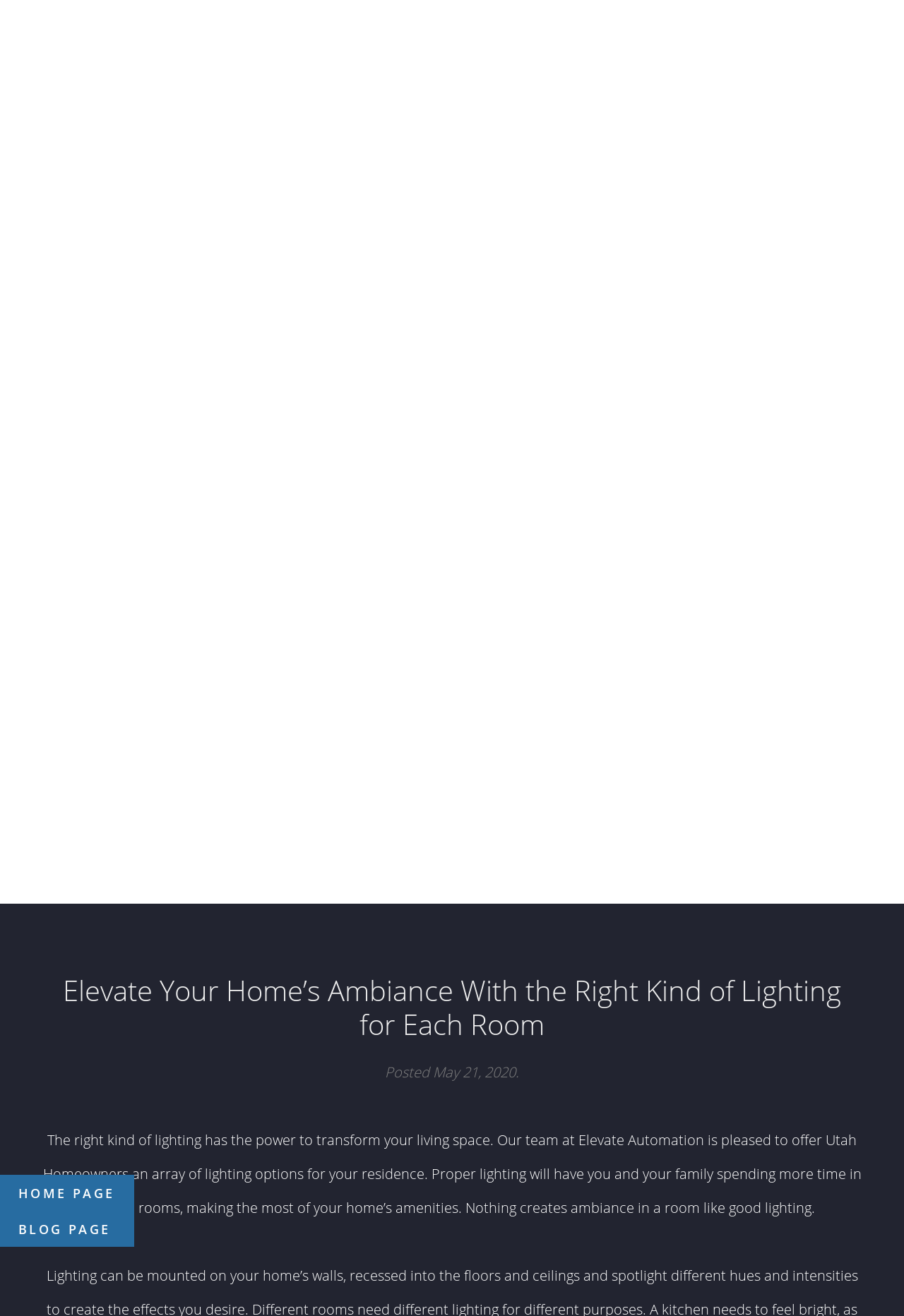What is the purpose of lighting in a room?
Provide a well-explained and detailed answer to the question.

According to the article, lighting has the power to transform a living space and create ambiance in a room. It can also affect the emotional health of the occupants.